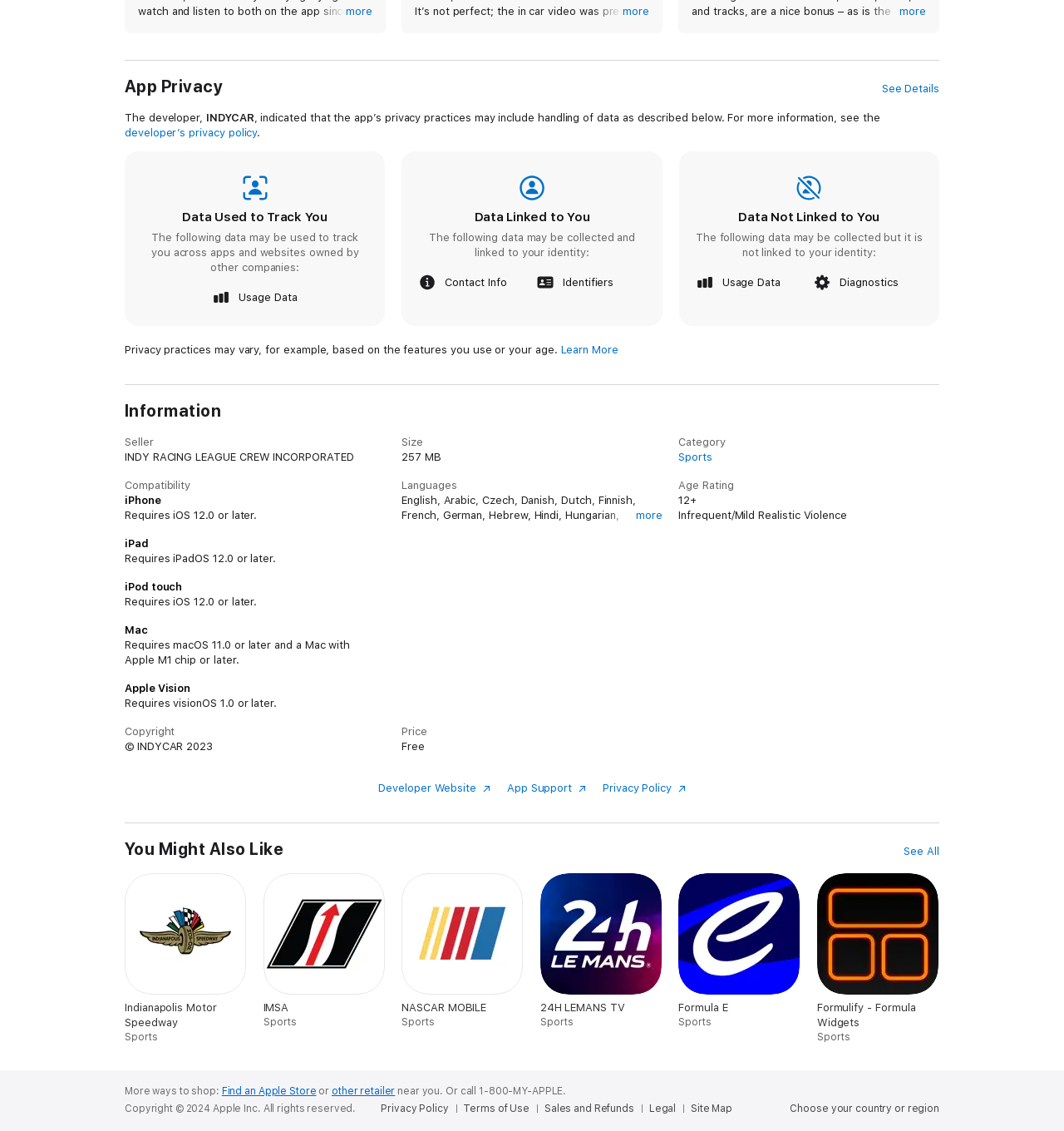Locate the bounding box coordinates for the element described below: "NASCAR MOBILE Sports". The coordinates must be four float values between 0 and 1, formatted as [left, top, right, bottom].

[0.377, 0.772, 0.492, 0.91]